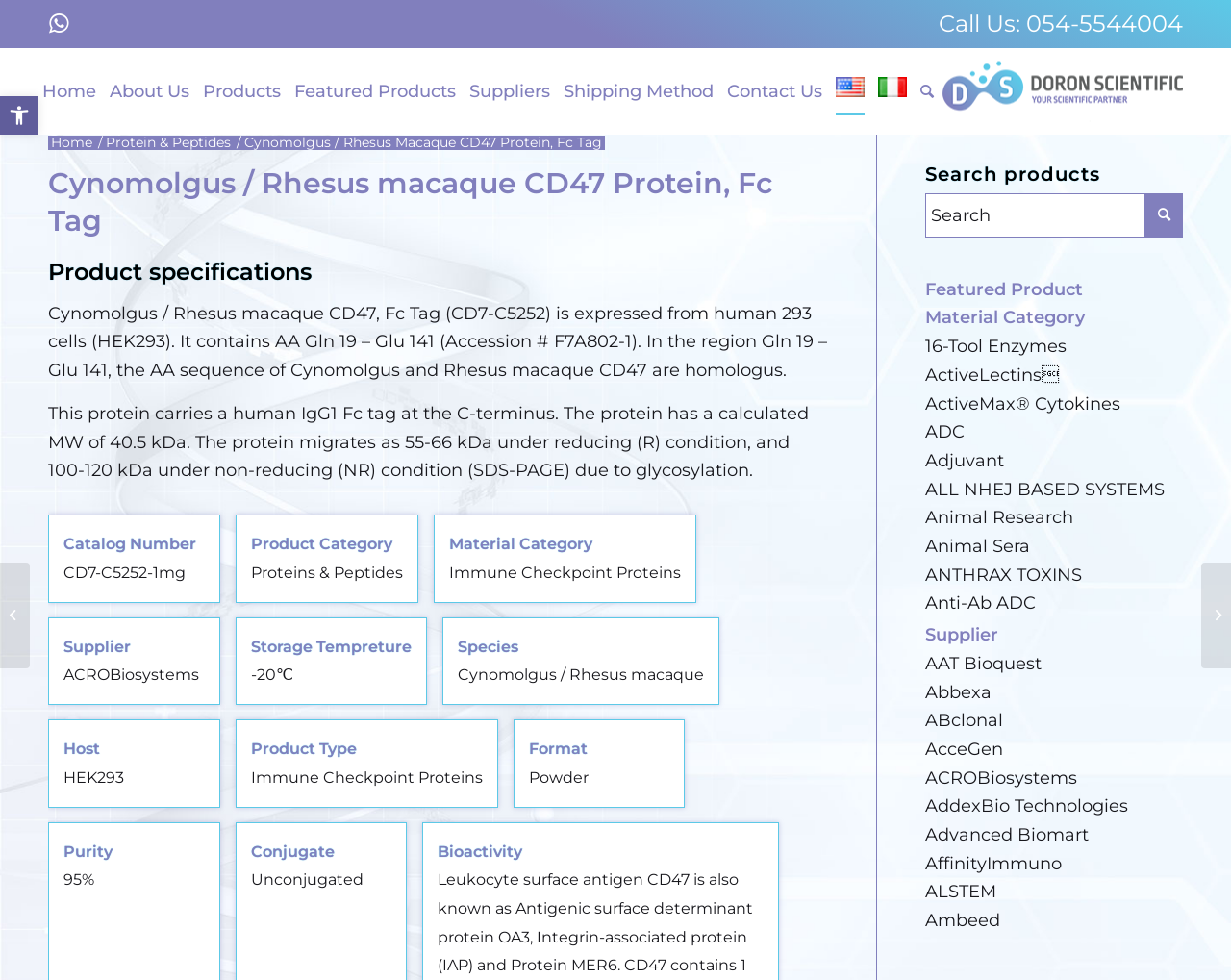Please predict the bounding box coordinates of the element's region where a click is necessary to complete the following instruction: "Go to Home page". The coordinates should be represented by four float numbers between 0 and 1, i.e., [left, top, right, bottom].

[0.029, 0.049, 0.084, 0.137]